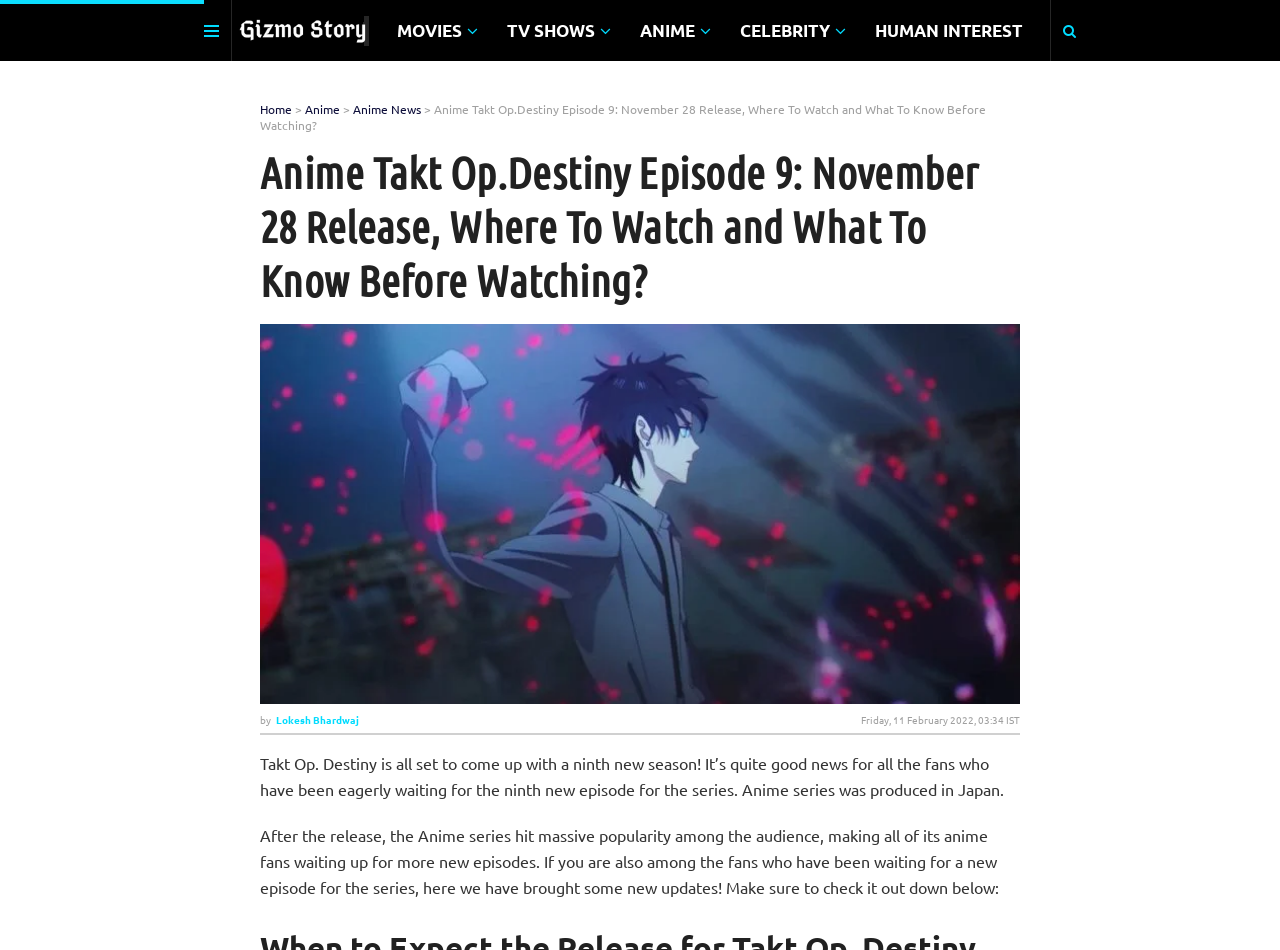Describe the entire webpage, focusing on both content and design.

The webpage is about Anime Takt Op. Destiny Episode 9, with a release date of November 28. At the top, there are several links to different categories, including MOVIES, TV SHOWS, ANIME, CELEBRITY, and HUMAN INTEREST, each with an icon. Below these links, there is a navigation menu with links to Home, Anime, and Anime News.

The main content of the webpage is a news article about the upcoming episode 9 of Anime Takt Op. Destiny. The article title, "Anime Takt Op.Destiny Episode 9: November 28 Release, Where To Watch and What To Know Before Watching?", is displayed prominently at the top of the content section. Below the title, there is an image related to the anime series.

The article begins with a brief introduction, stating that the anime series is set to release a new season and that fans have been eagerly waiting for it. The text then provides some background information about the series, mentioning its production in Japan and its massive popularity among audiences.

Further down, the article provides updates about the new episode, encouraging fans to check out the information below. The author of the article, Lokesh Bhardwaj, and the publication date, Friday, 11 February 2022, are also mentioned.